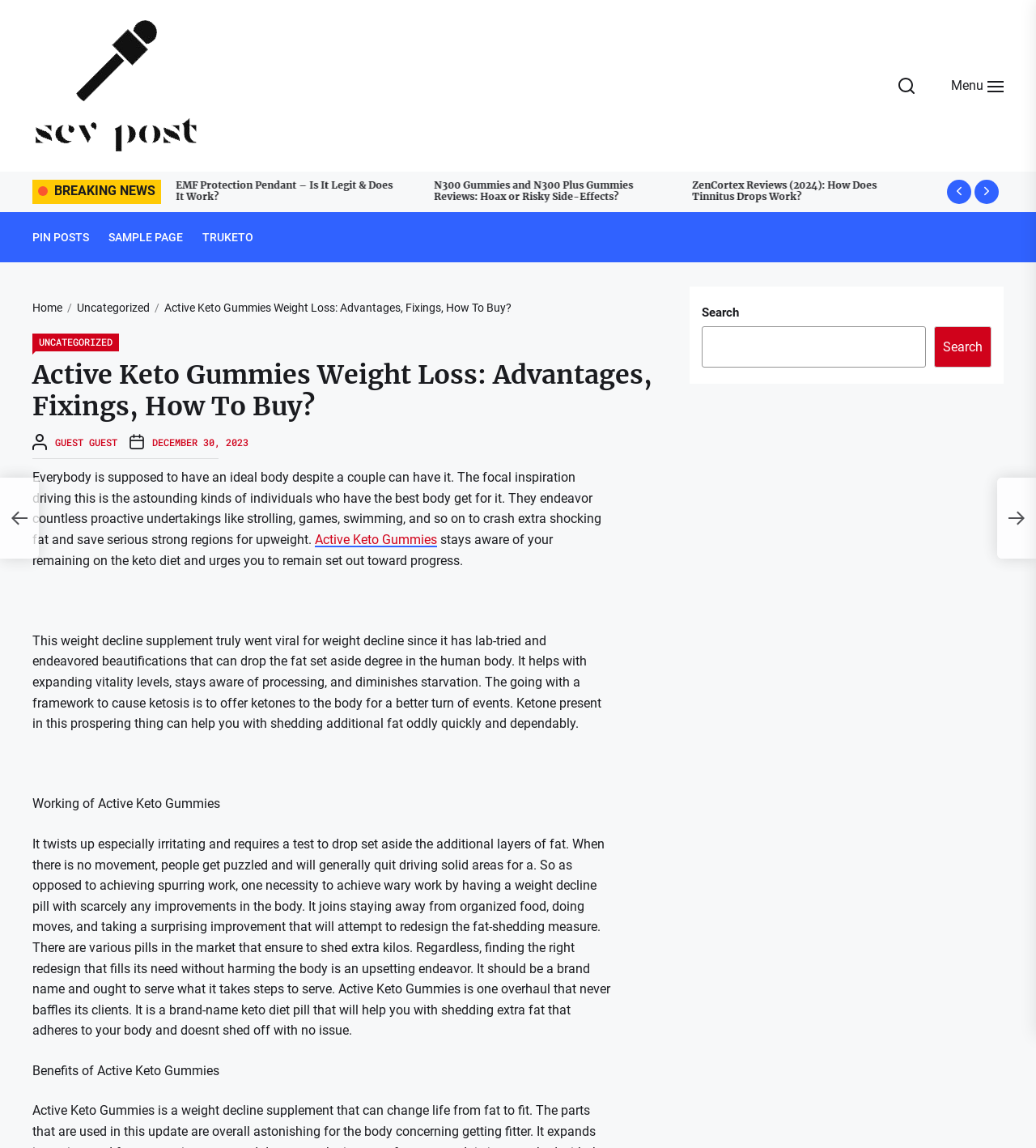What is the benefit of using Active Keto Gummies?
Look at the screenshot and give a one-word or phrase answer.

Shedding extra fat